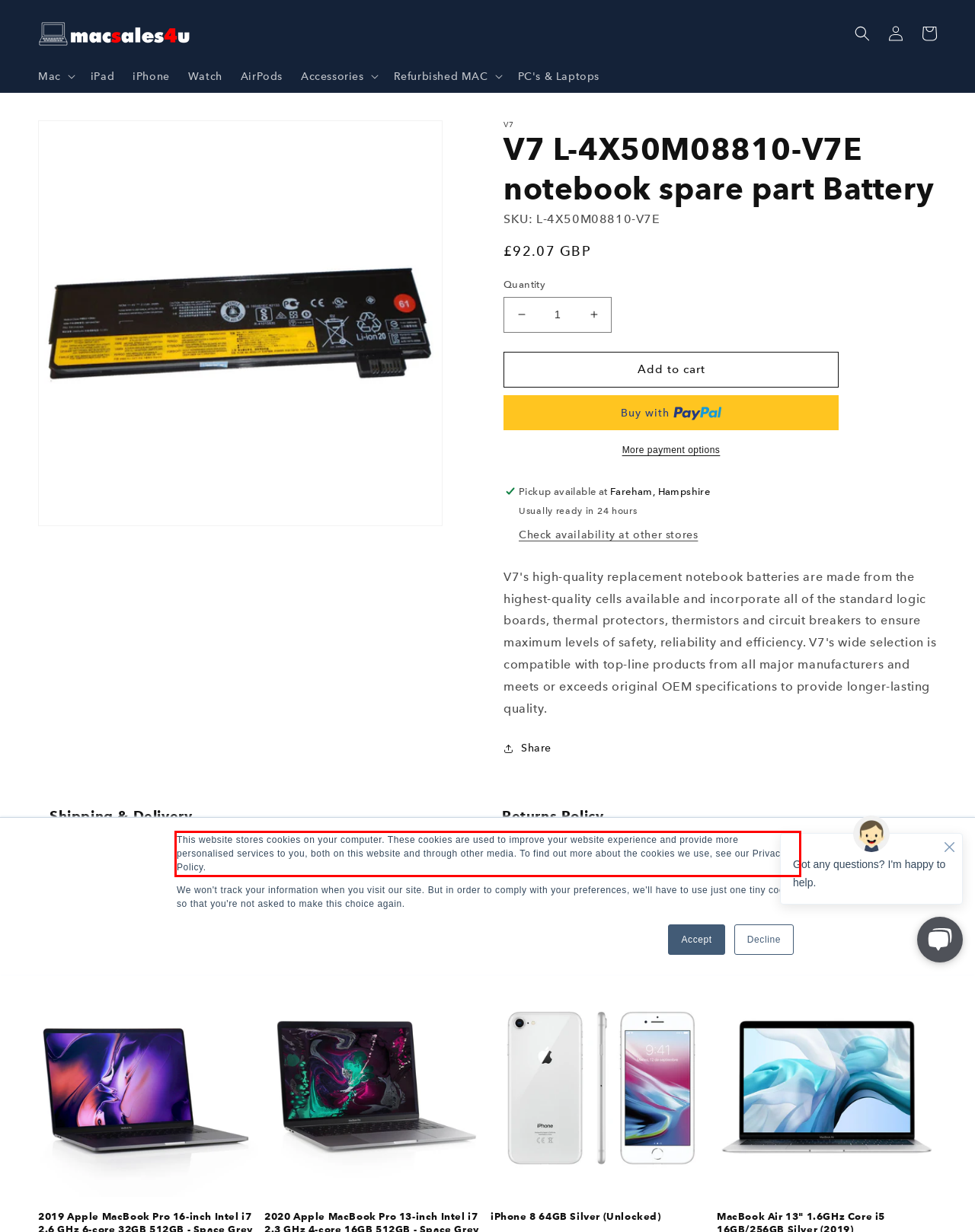With the provided screenshot of a webpage, locate the red bounding box and perform OCR to extract the text content inside it.

This website stores cookies on your computer. These cookies are used to improve your website experience and provide more personalised services to you, both on this website and through other media. To find out more about the cookies we use, see our Privacy Policy.